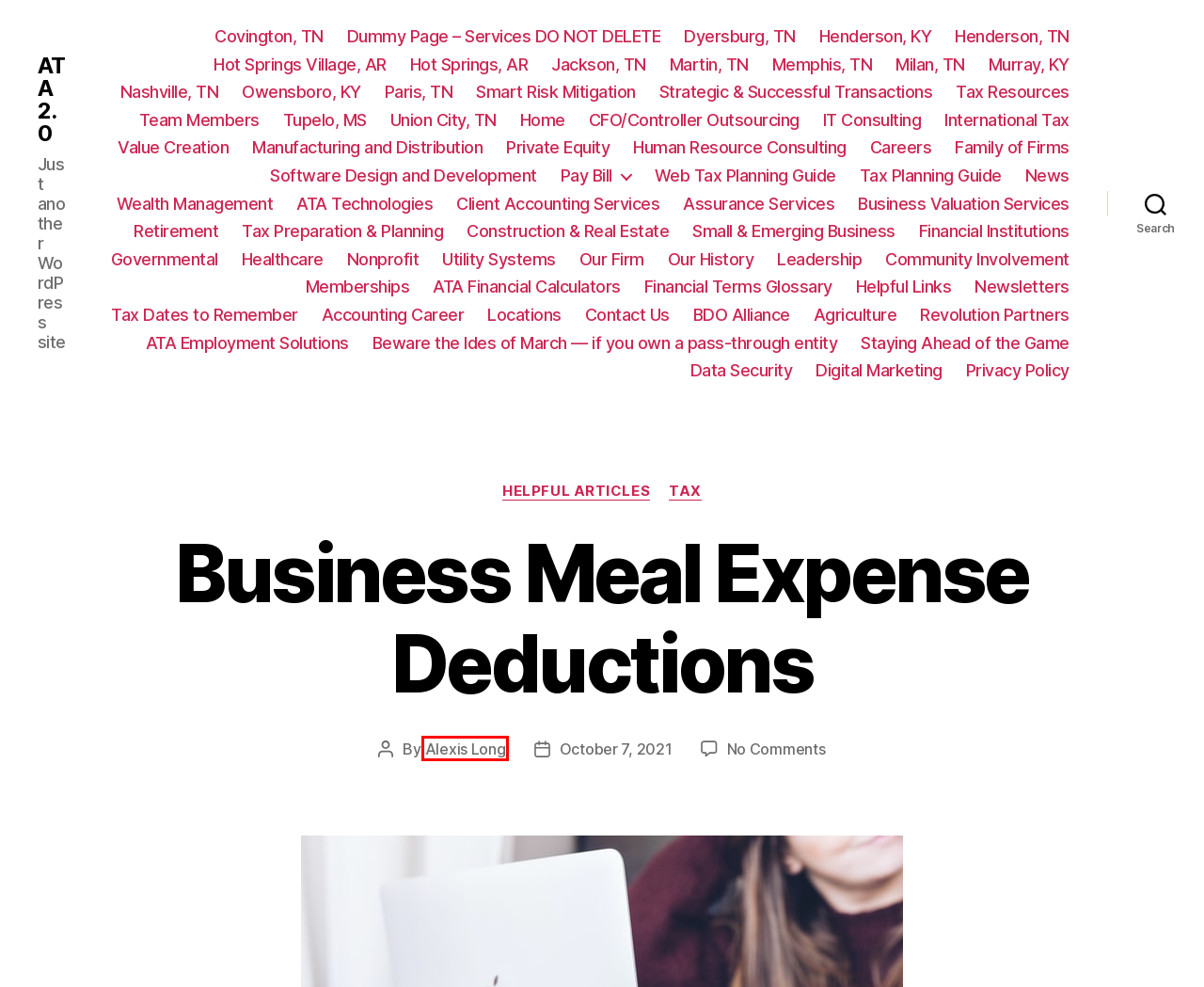Look at the screenshot of a webpage with a red bounding box and select the webpage description that best corresponds to the new page after clicking the element in the red box. Here are the options:
A. Locations Archive - ATA 2.0
B. Beware the Ides of March — if you own a pass-through entity - ATA 2.0
C. Alexis Long, Author at ATA 2.0
D. Web Tax Planning Guide - ATA 2.0
E. Tax Planning Guide - ATA 2.0
F. Tax Archives - ATA 2.0
G. Memberships - ATA 2.0
H. Newsletters - ATA 2.0

C